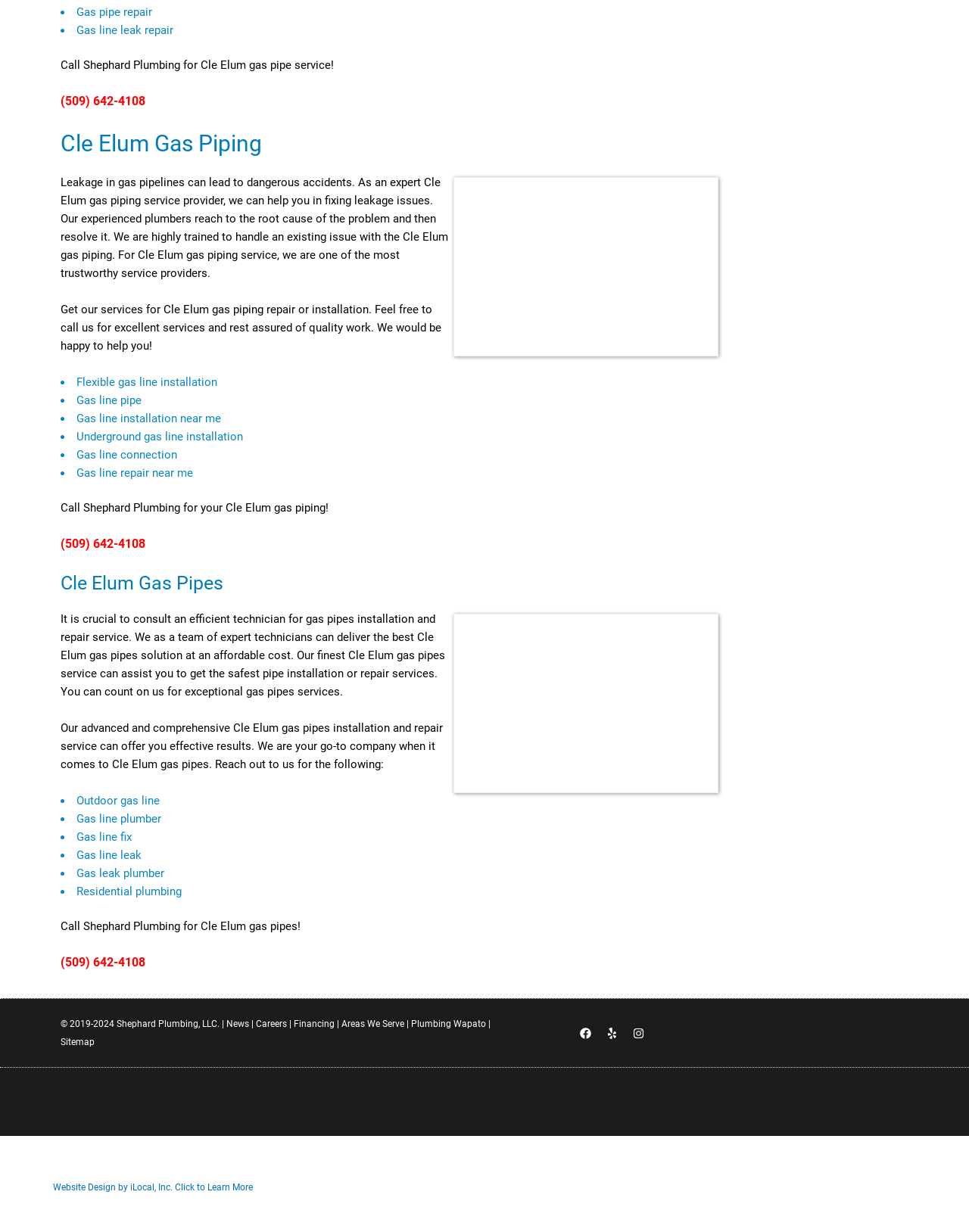Using the format (top-left x, top-left y, bottom-right x, bottom-right y), provide the bounding box coordinates for the described UI element. All values should be floating point numbers between 0 and 1: Shephard Plumbing, LLC

[0.118, 0.827, 0.224, 0.836]